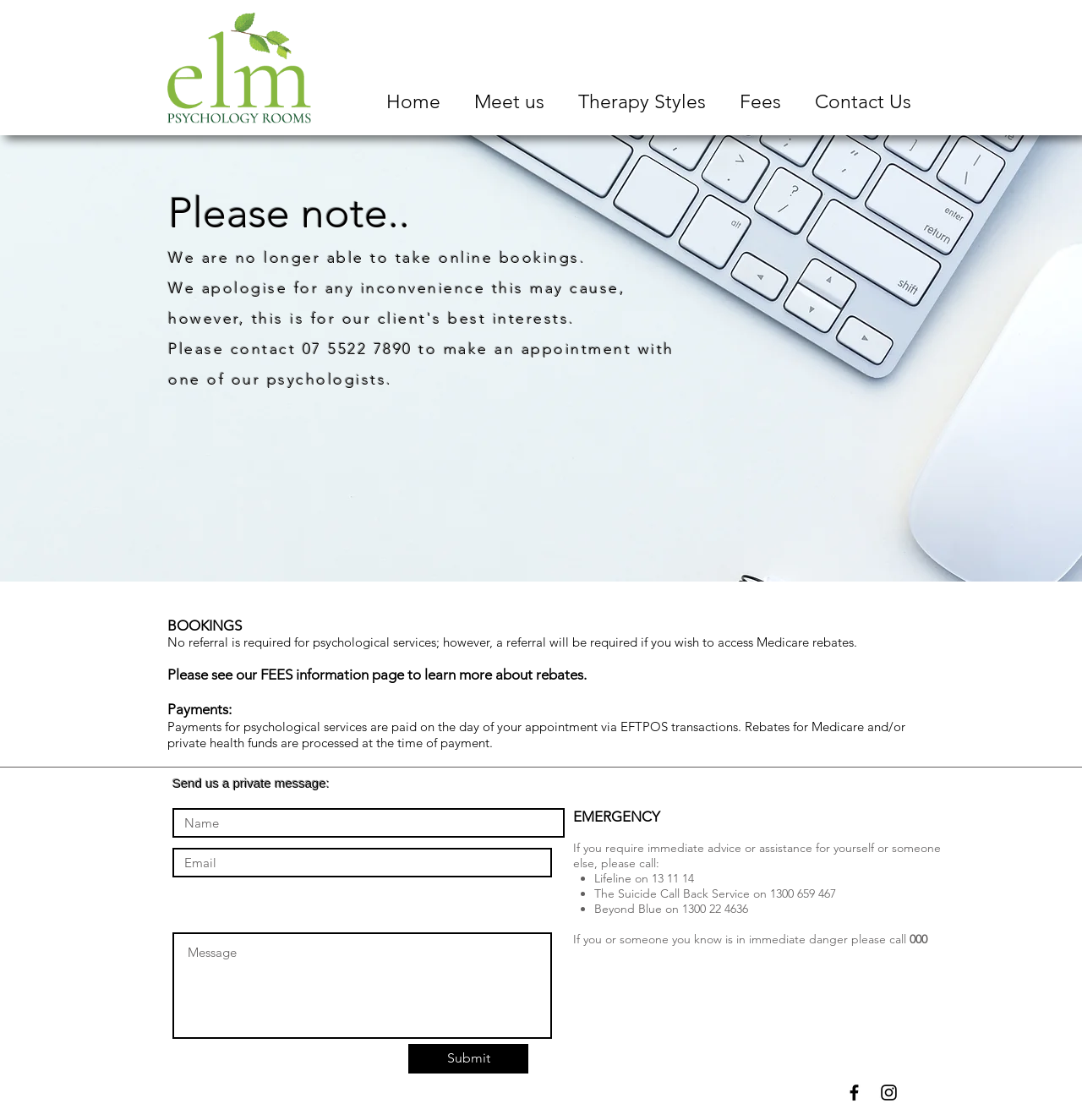What is the contact number for making an appointment?
Answer the question with just one word or phrase using the image.

07 5522 7890